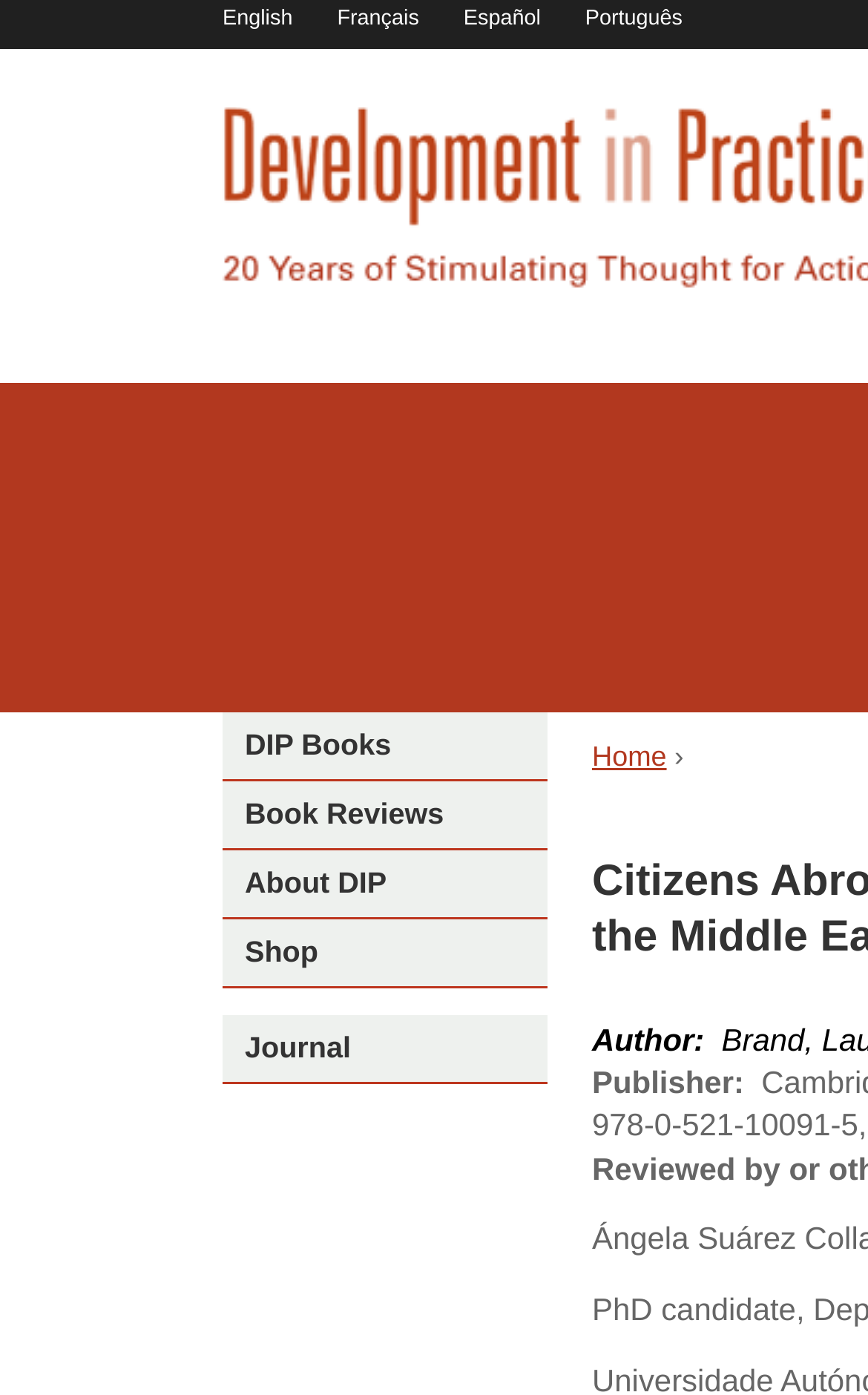Provide a comprehensive caption for the webpage.

The webpage is about "Citizens Abroad: Emigration and the State in the Middle East and North Africa" on the developmentinpractice.org website. 

At the top, there are four language options: English, Français, Español, and Português, aligned horizontally and positioned near the top of the page. 

Below the language options, there is a small image on the left side, which is a photo illustrating development in practice. 

On the right side of the image, there is a navigation menu consisting of five links: Home, DIP Books, Book Reviews, About DIP, Shop, and Journal. These links are stacked vertically, with the Home link at the top and the Journal link at the bottom.

Further down the page, there are two lines of text, one indicating the author and the other indicating the publisher, both positioned on the right side of the page.